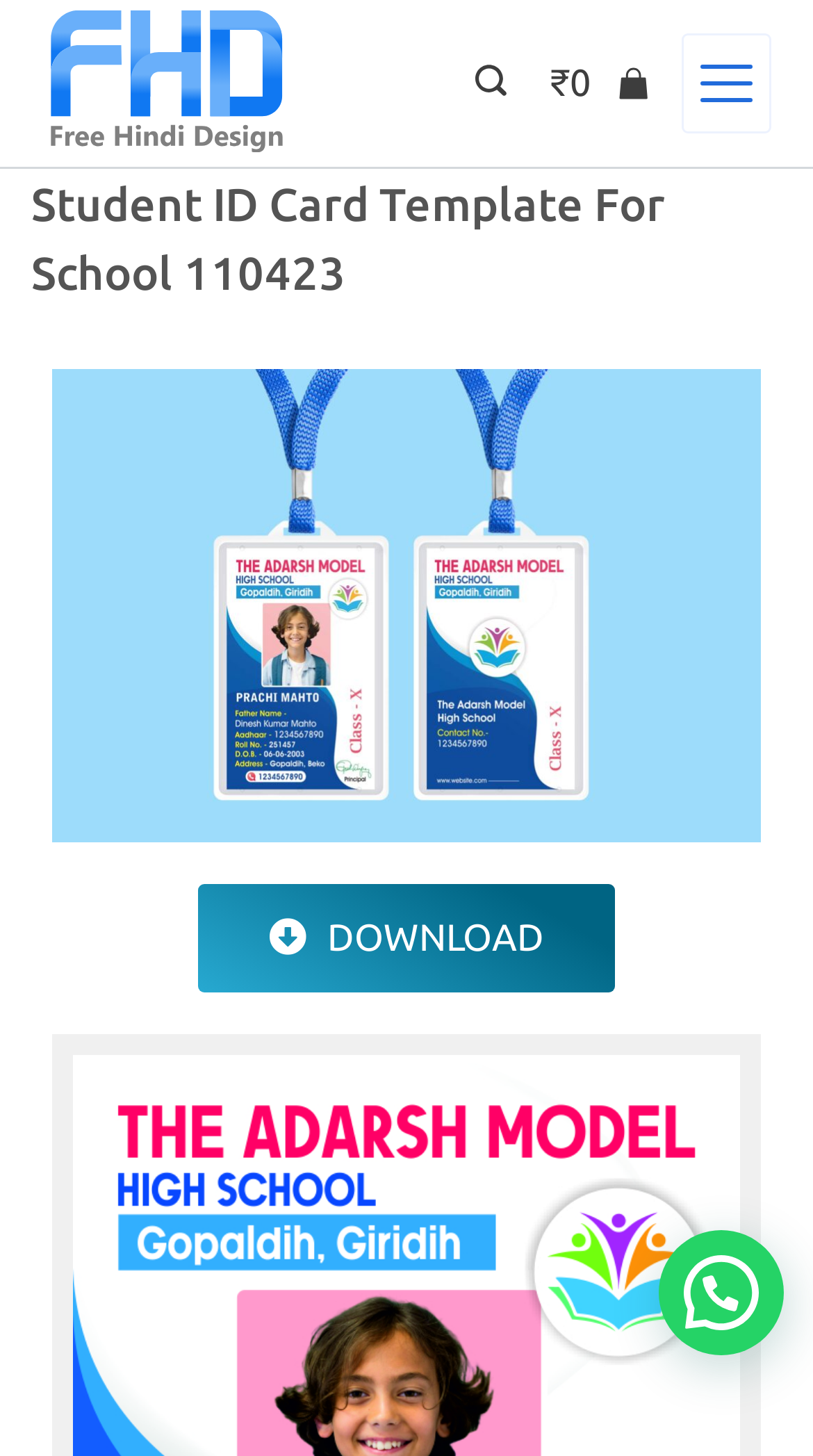Please respond in a single word or phrase: 
What is the current total in the cart?

0